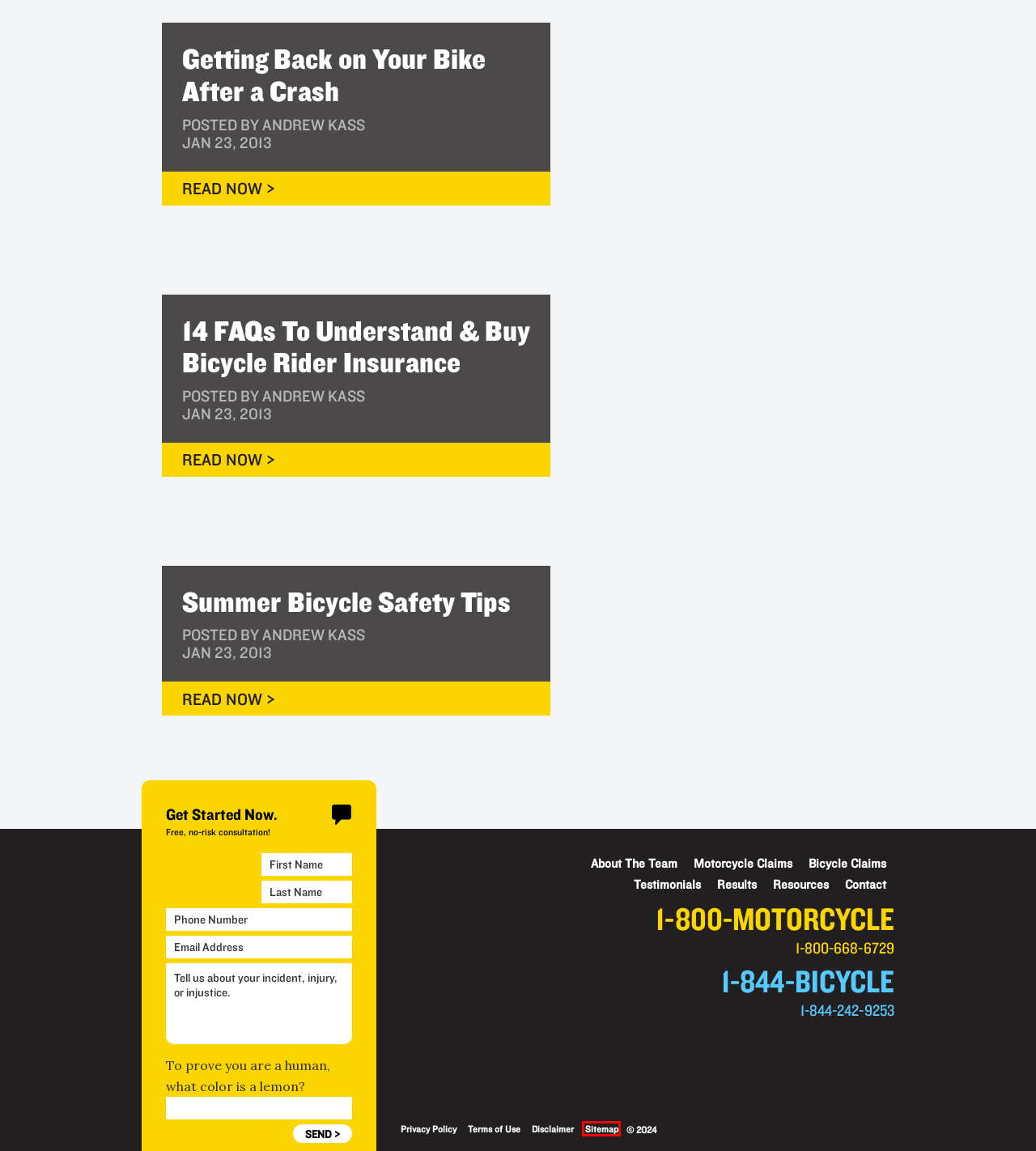Inspect the provided webpage screenshot, concentrating on the element within the red bounding box. Select the description that best represents the new webpage after you click the highlighted element. Here are the candidates:
A. Concussions from Slip and Fall Accidents - Kass & Moses
B. Getting Back on Your Bike After a Crash | Kass & Moses
C. Sitemap - Kass & Moses
D. Terms of Use - Kass & Moses
E. Disclaimer - Kass & Moses
F. Fractured Leg in a Northbrook Car Accident - Kass & Moses
G. 14 FAQs To Understand & Buy Bicycle Rider Insurance | Kass & Moses
H. Summer Bicycle Safety Tips | Kass & Moses

C